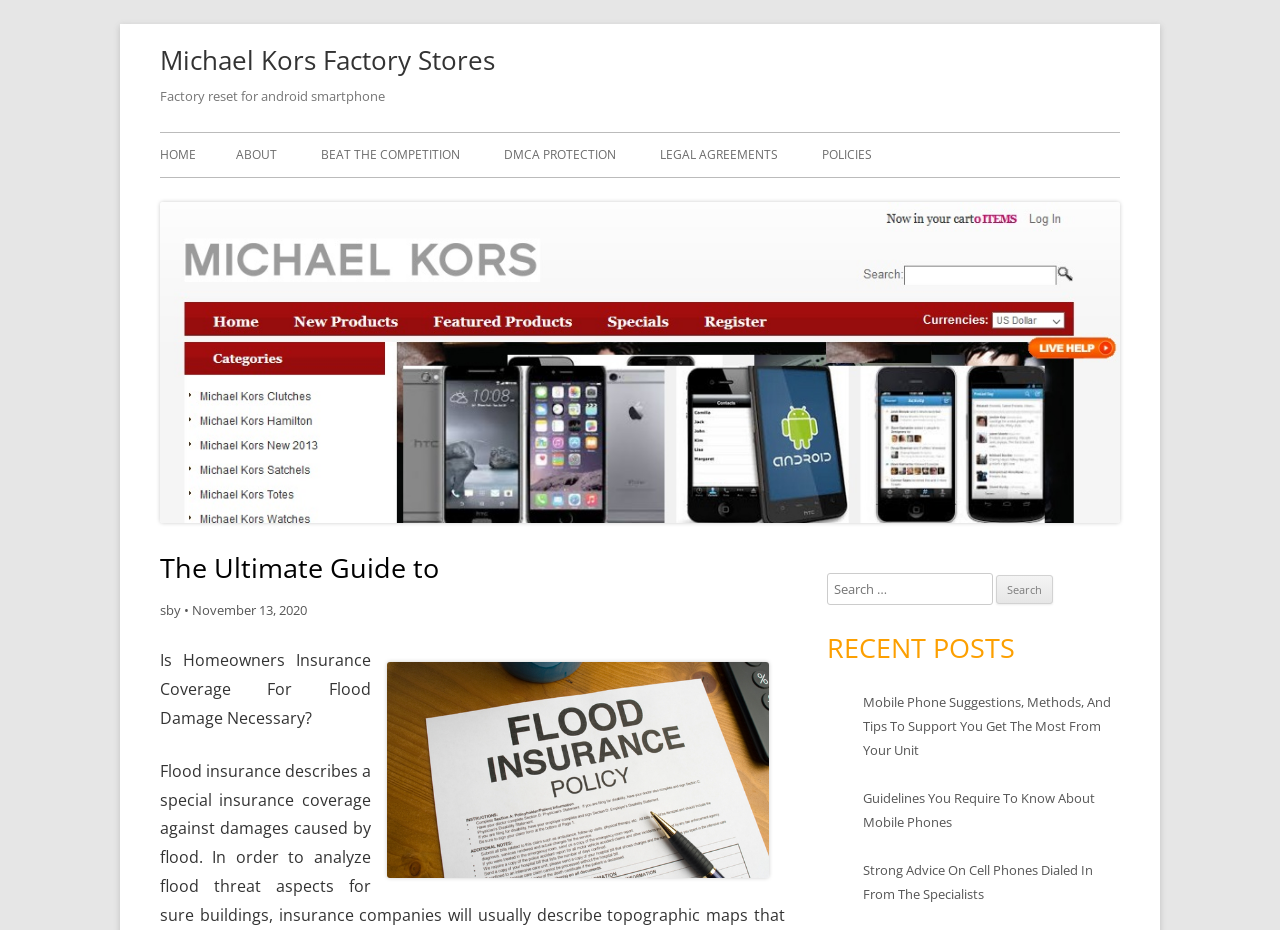What is the purpose of the search box?
Provide a short answer using one word or a brief phrase based on the image.

To search the website